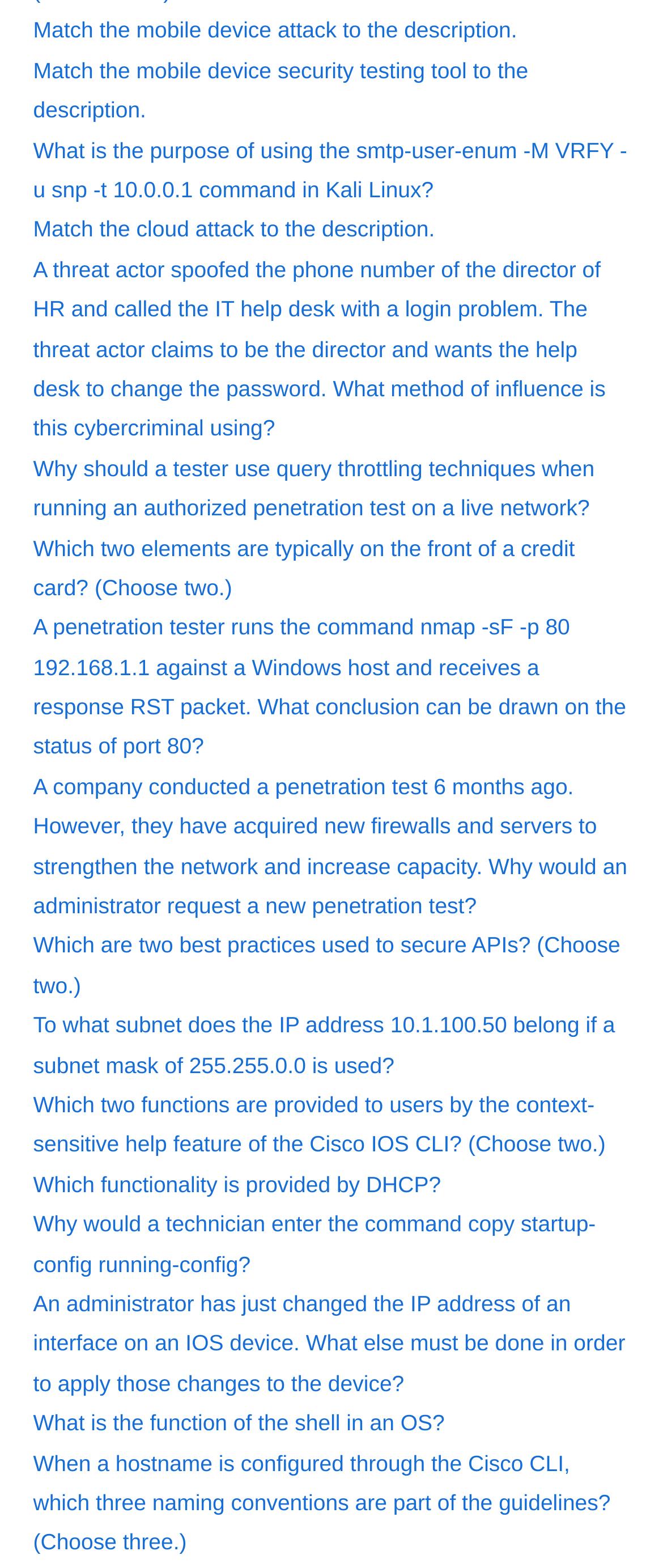Locate the bounding box coordinates of the area that needs to be clicked to fulfill the following instruction: "Explore 'Why should a tester use query throttling techniques when running an authorized penetration test on a live network?'". The coordinates should be in the format of four float numbers between 0 and 1, namely [left, top, right, bottom].

[0.05, 0.29, 0.897, 0.332]